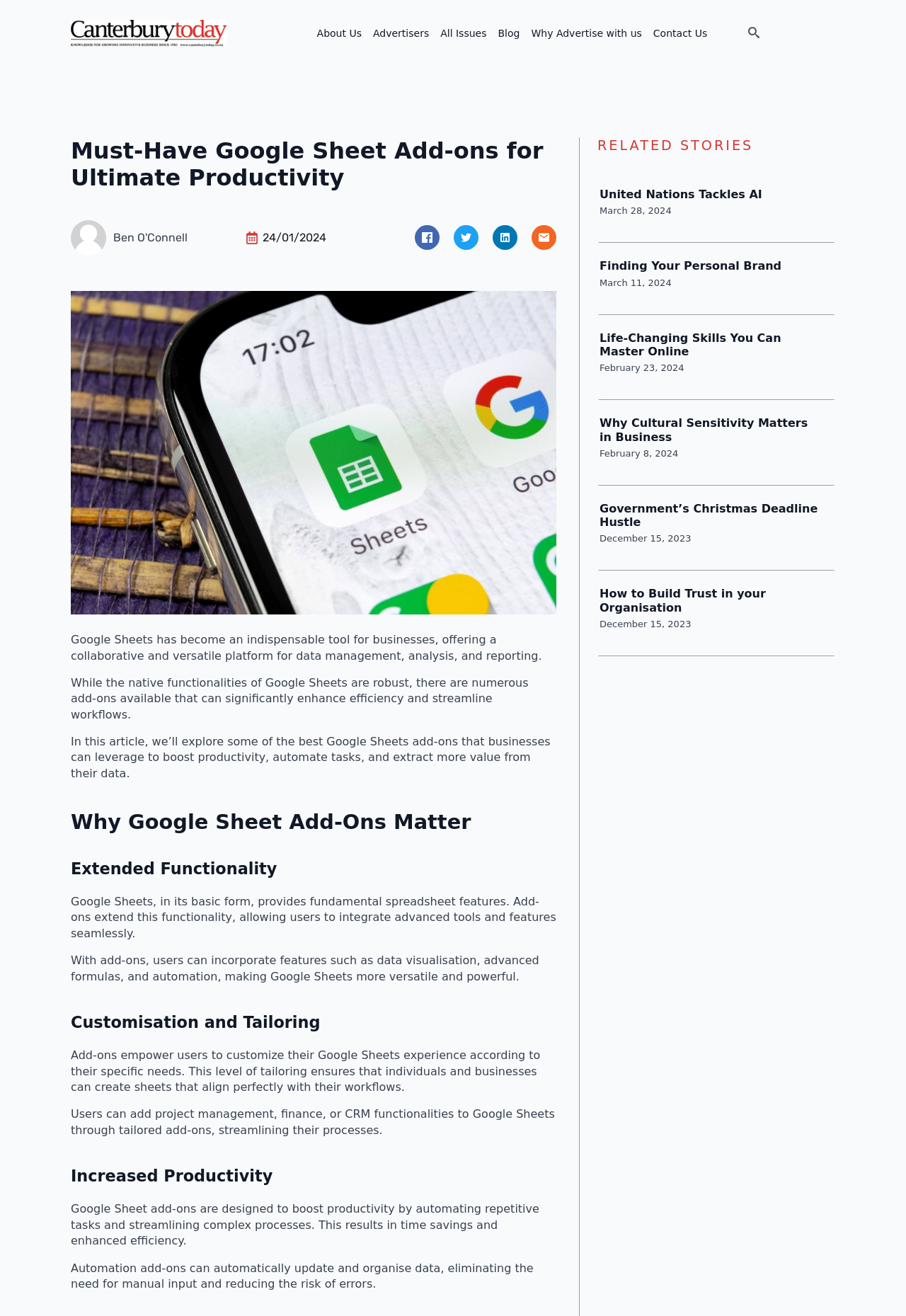With reference to the image, please provide a detailed answer to the following question: What is the purpose of Google Sheet add-ons?

According to the webpage, Google Sheet add-ons are designed to boost productivity by automating repetitive tasks and streamlining complex processes, resulting in time savings and enhanced efficiency.